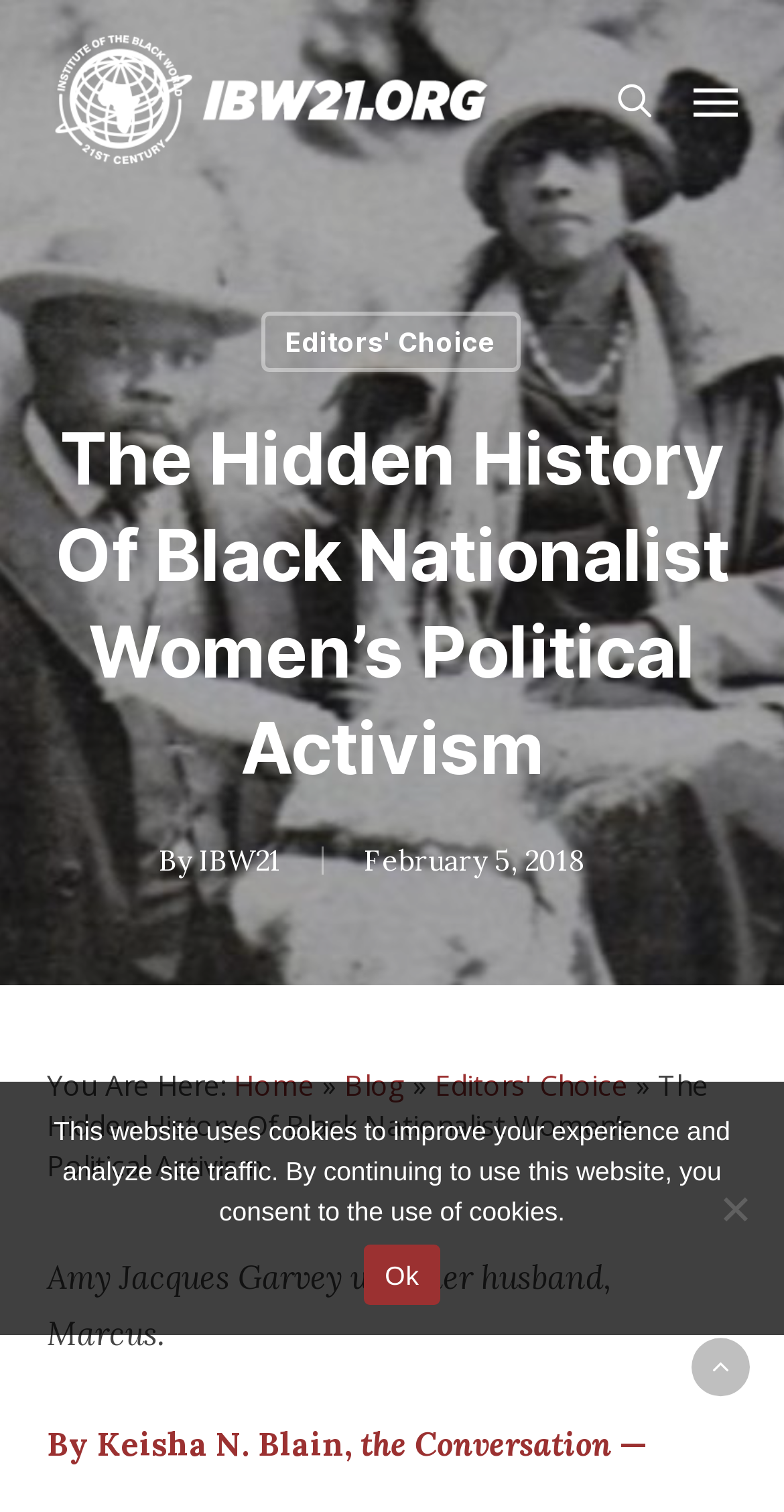Determine the bounding box coordinates of the section to be clicked to follow the instruction: "Click the navigation menu button". The coordinates should be given as four float numbers between 0 and 1, formatted as [left, top, right, bottom].

[0.884, 0.053, 0.94, 0.079]